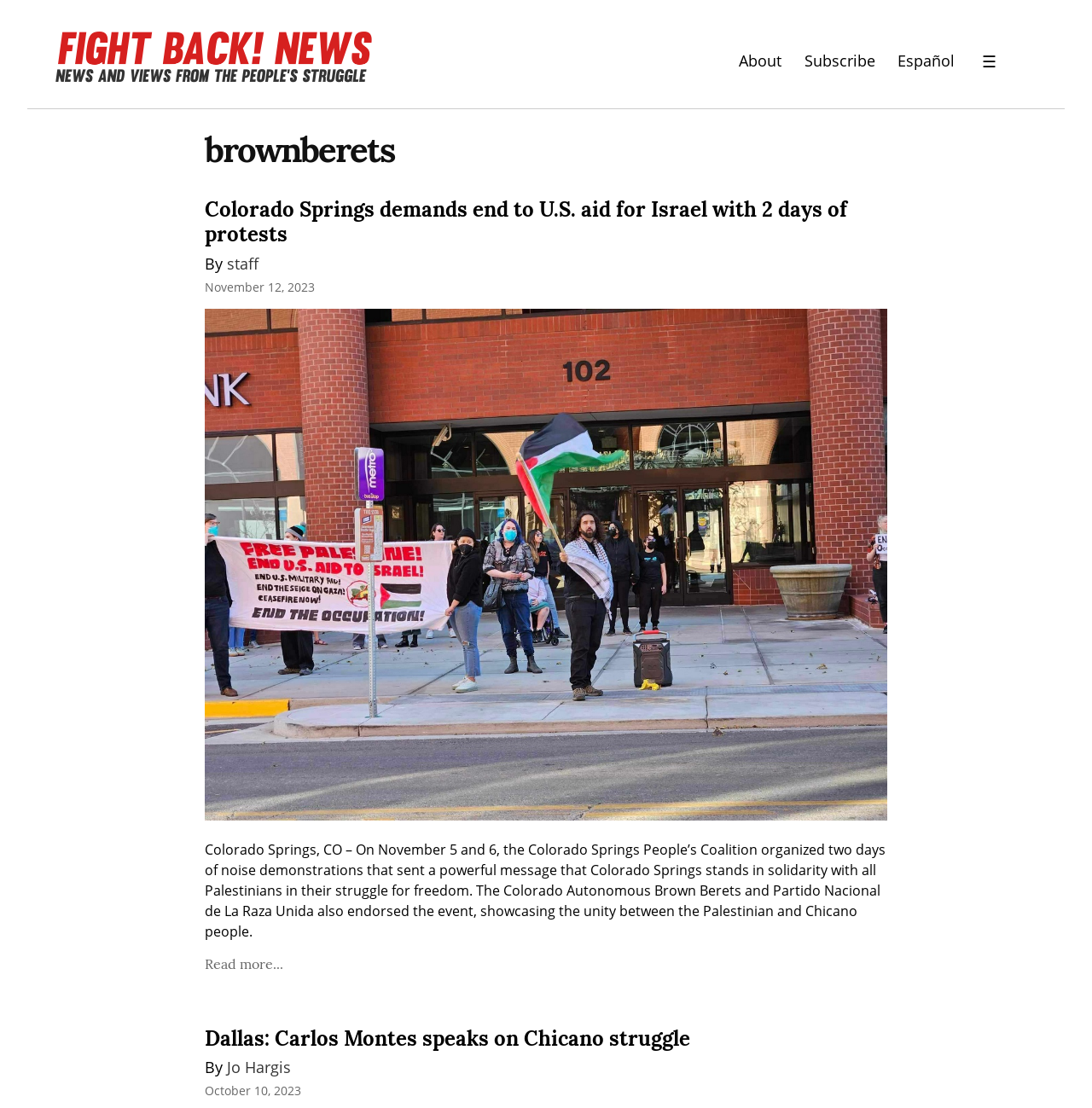Pinpoint the bounding box coordinates of the element that must be clicked to accomplish the following instruction: "Click on the 'Subscribe' link". The coordinates should be in the format of four float numbers between 0 and 1, i.e., [left, top, right, bottom].

[0.736, 0.04, 0.801, 0.07]